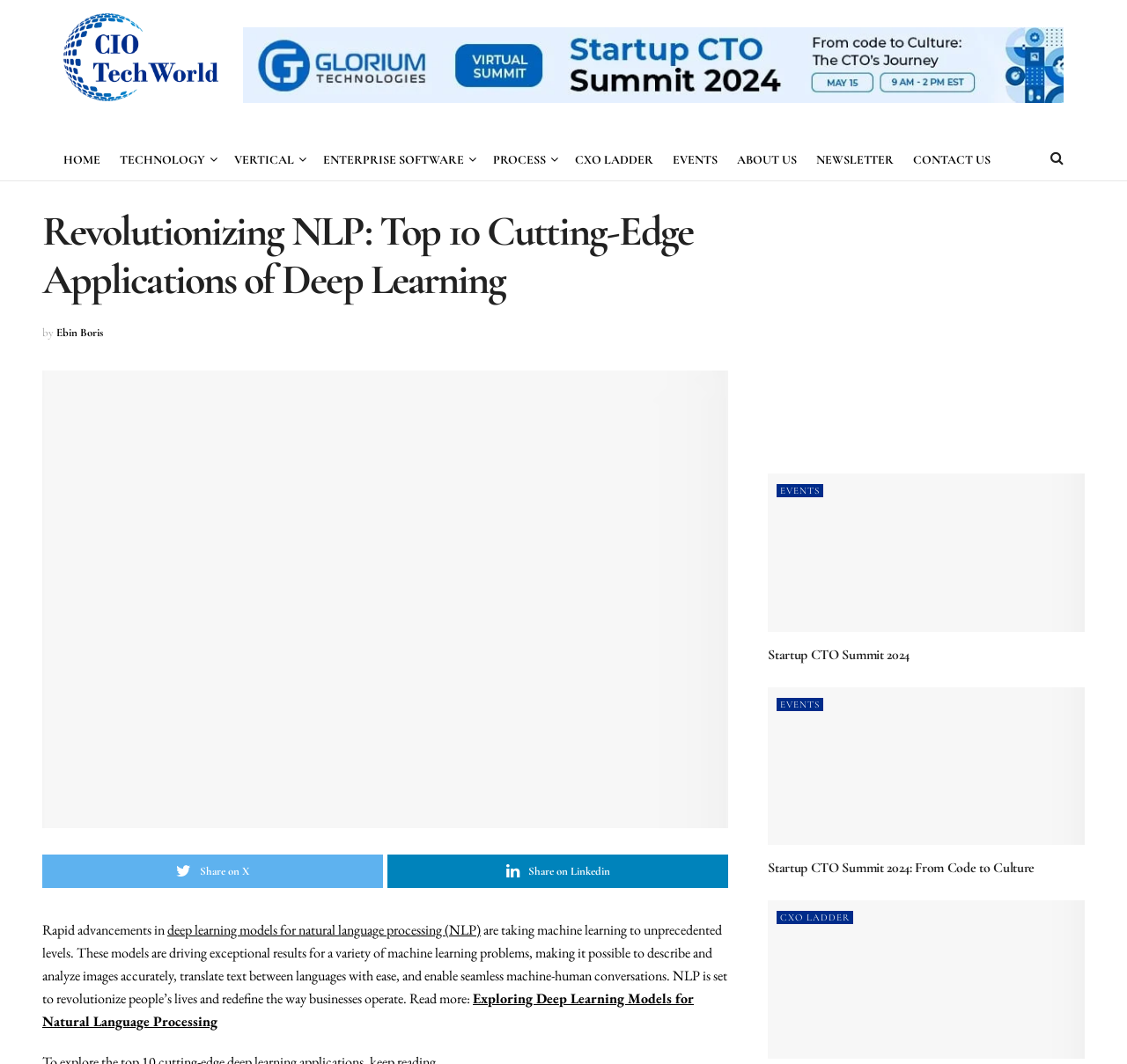What is the name of the website?
Analyze the screenshot and provide a detailed answer to the question.

I determined the answer by looking at the top-left corner of the webpage, where I found a link with the text 'CIO TechWorld' and an image with the same name, indicating that it is the website's logo and name.